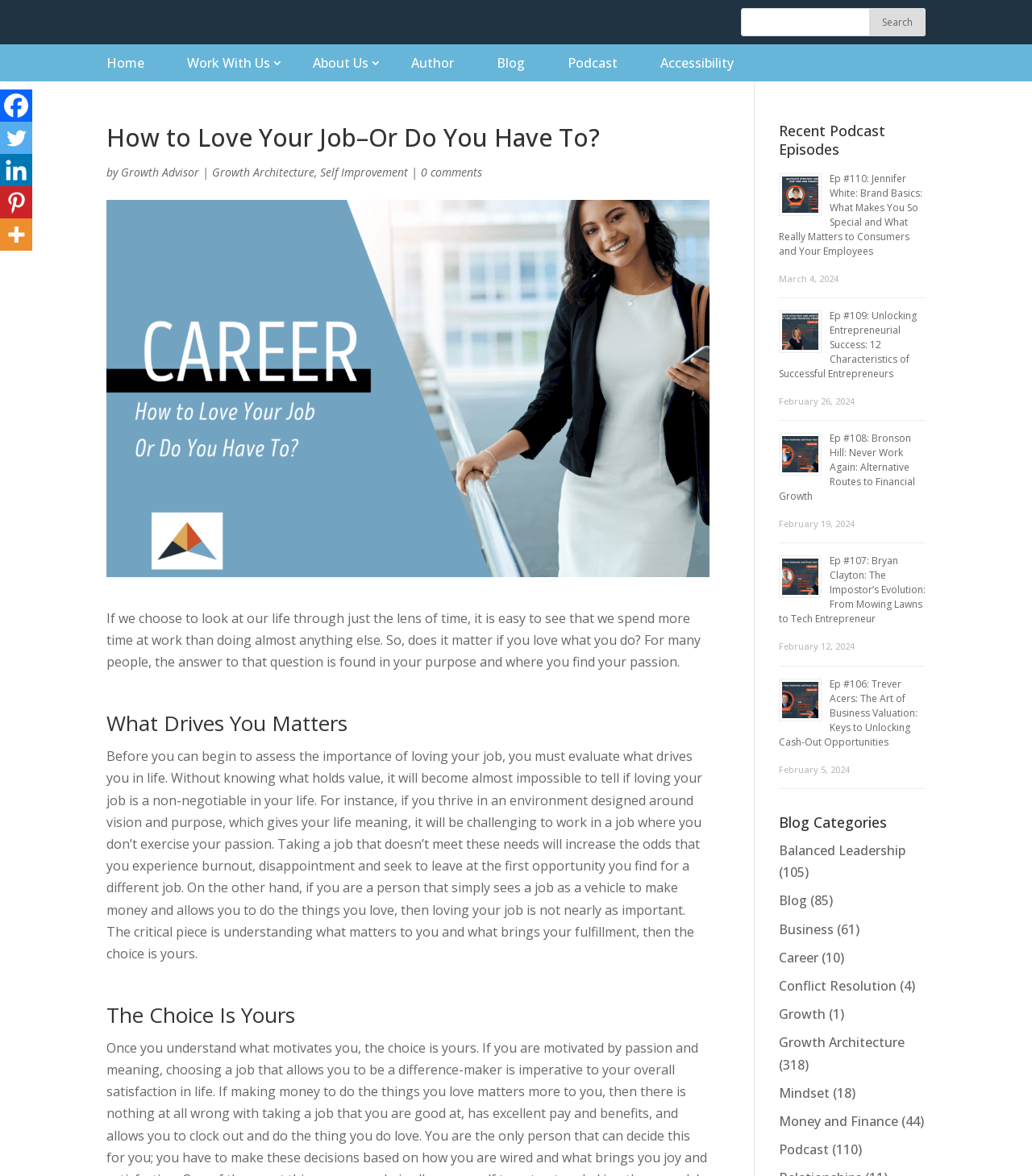Locate the bounding box coordinates of the element that should be clicked to execute the following instruction: "Search for something".

[0.718, 0.007, 0.897, 0.031]